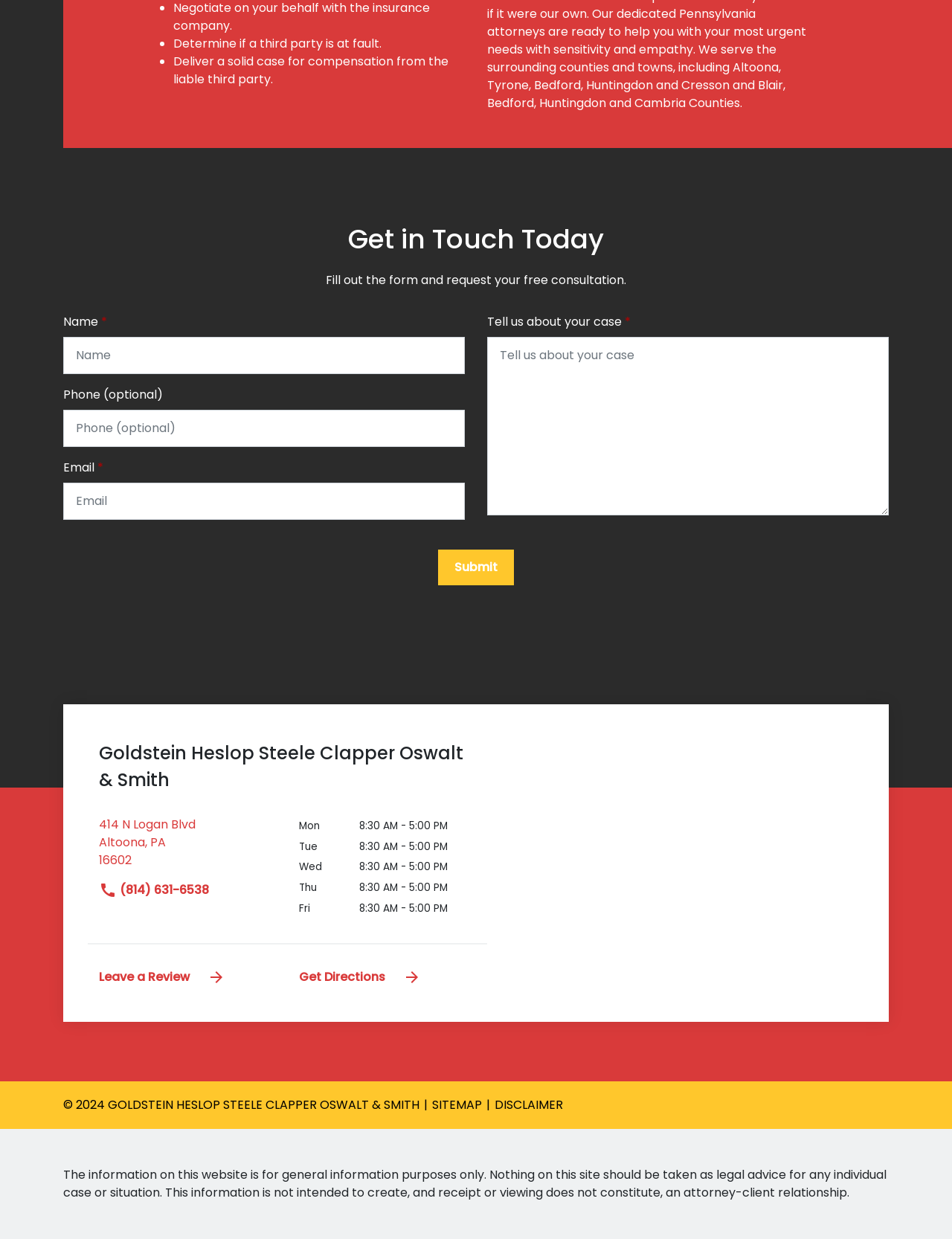Please provide the bounding box coordinates for the element that needs to be clicked to perform the instruction: "Leave a review". The coordinates must consist of four float numbers between 0 and 1, formatted as [left, top, right, bottom].

[0.104, 0.781, 0.237, 0.795]